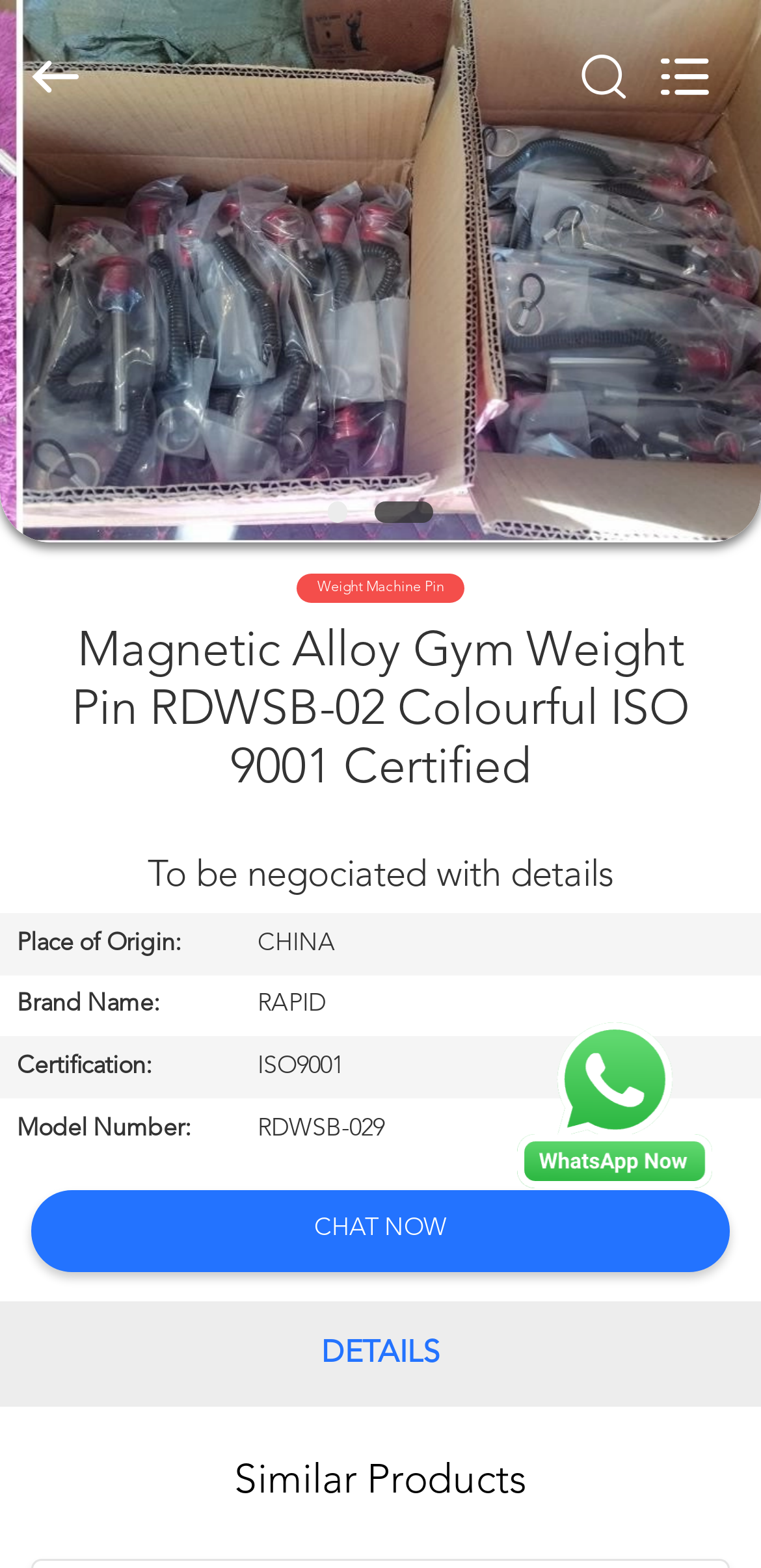Please identify the bounding box coordinates of the element that needs to be clicked to execute the following command: "View product details". Provide the bounding box using four float numbers between 0 and 1, formatted as [left, top, right, bottom].

[0.04, 0.398, 0.96, 0.51]